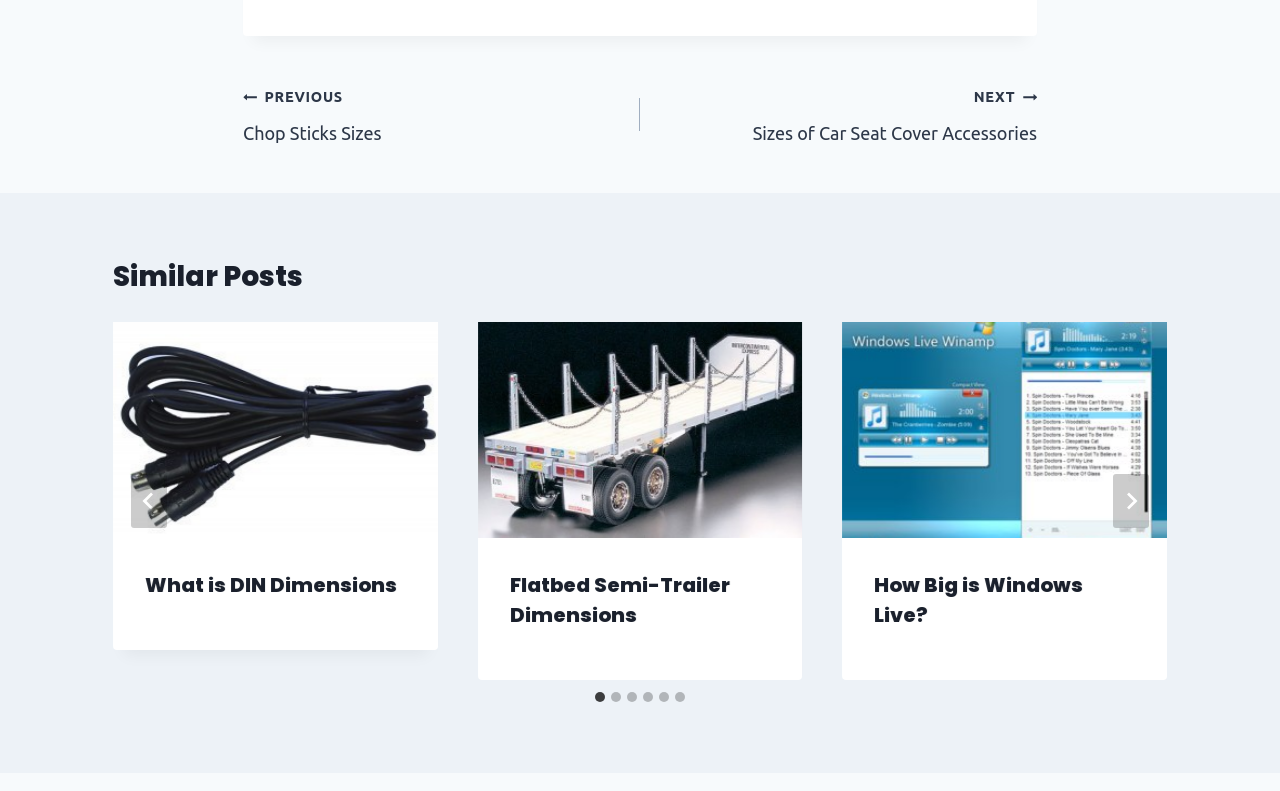Find the bounding box coordinates for the UI element that matches this description: "What is DIN Dimensions".

[0.113, 0.722, 0.31, 0.758]